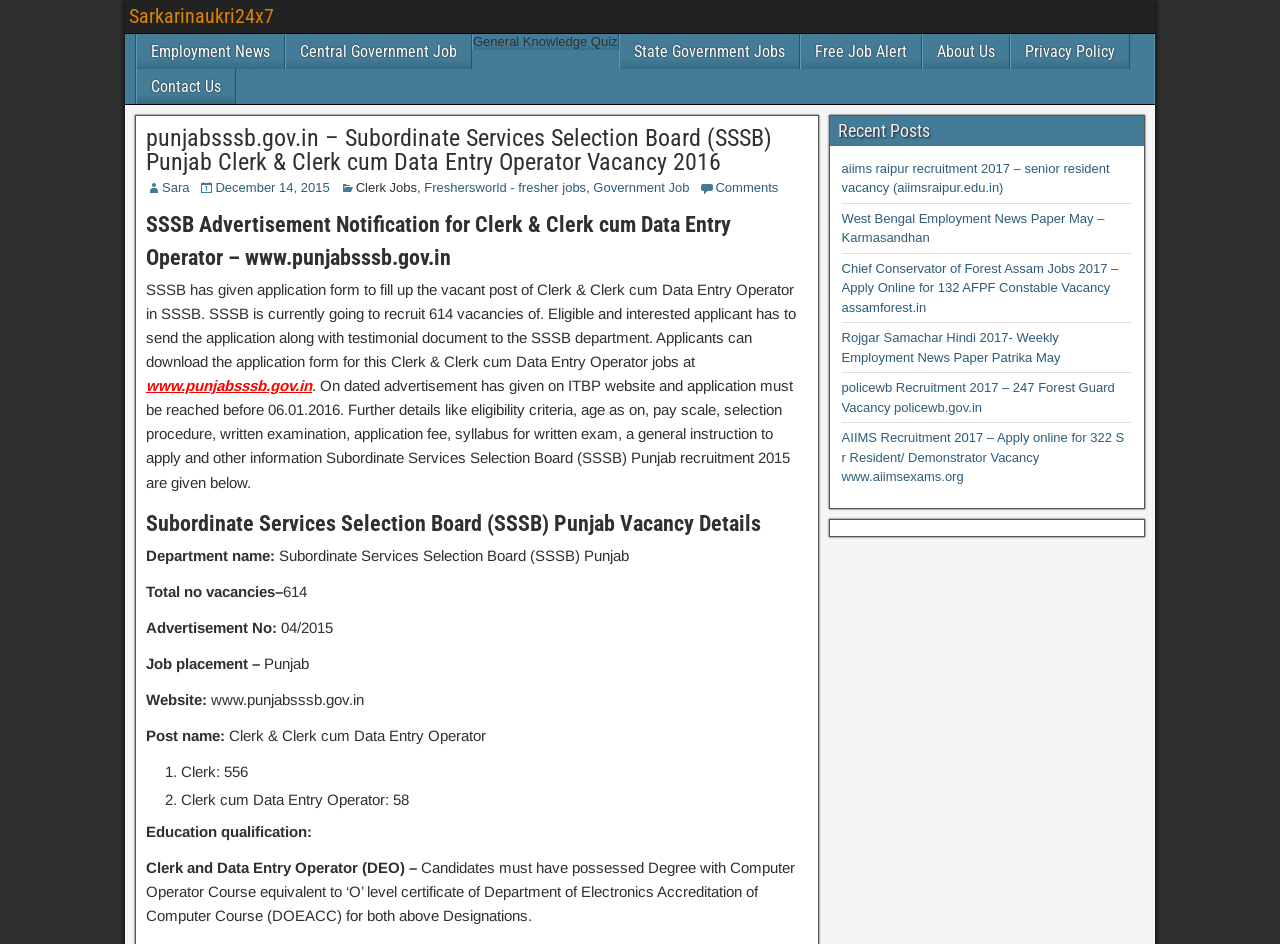Identify the bounding box coordinates for the region to click in order to carry out this instruction: "Check the 'Subordinate Services Selection Board (SSSB) Punjab Vacancy Details'". Provide the coordinates using four float numbers between 0 and 1, formatted as [left, top, right, bottom].

[0.114, 0.537, 0.631, 0.572]